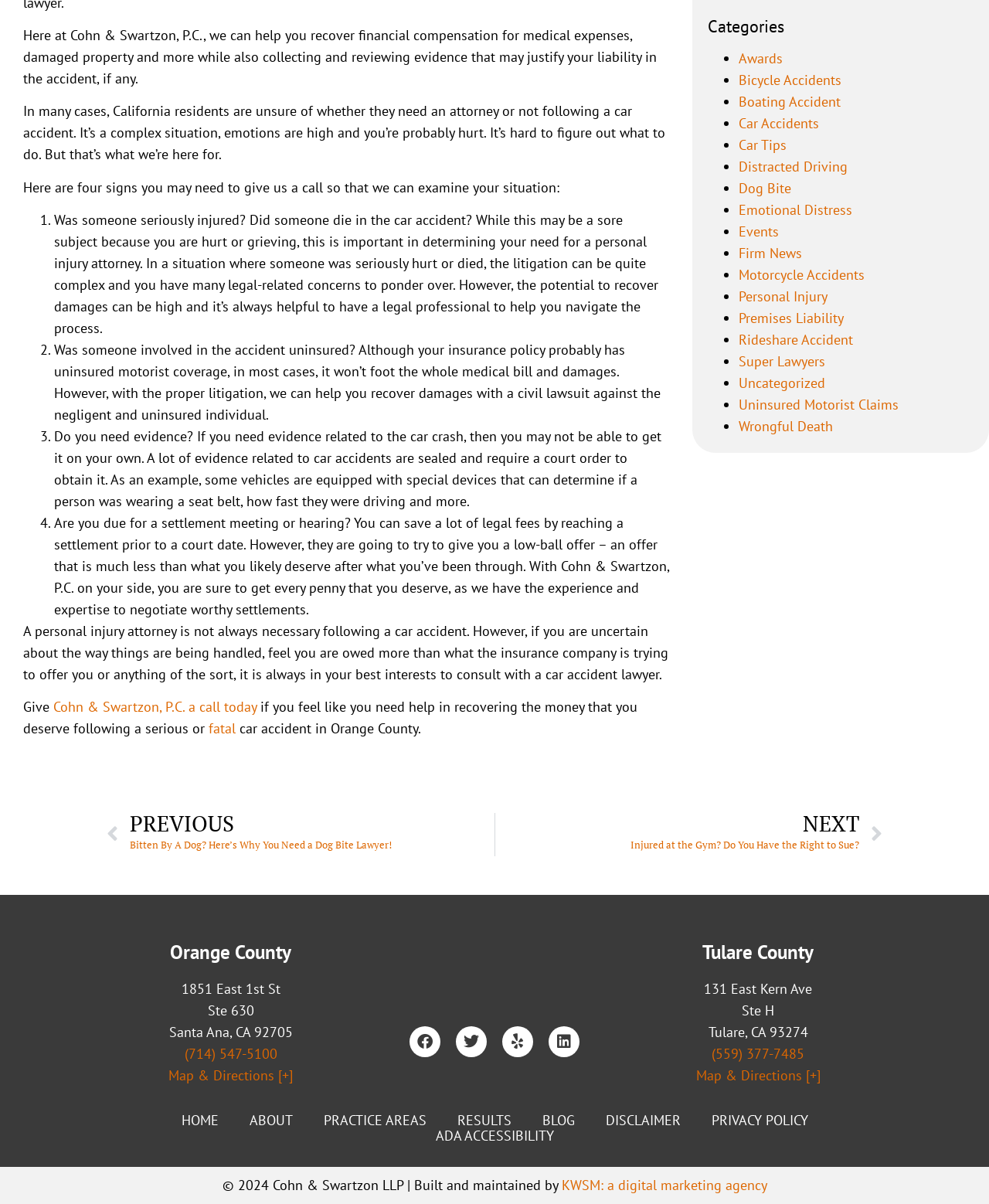Extract the bounding box of the UI element described as: "KWSM: a digital marketing agency".

[0.568, 0.977, 0.775, 0.992]